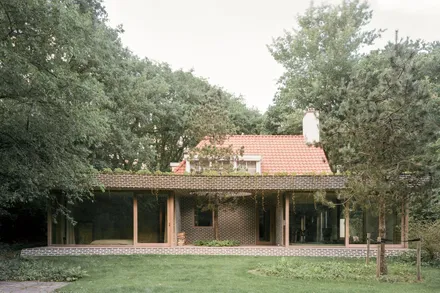Analyze the image and provide a detailed caption.

**Caption:** This image features the BD House, a beautifully renovated villa nestled in the lush surroundings of Bergen, The Netherlands. The structure, originally built in the 1950s, showcases a harmonious blend of contemporary design with its natural environment. Surrounded by trees, the house features large glass windows, allowing for ample natural light and a seamless connection with the garden. The architectural transformation emphasizes sustainability and respect for cultural heritage, reflecting the owners' vision of modern living while preserving the character of the original home. This thoughtful renovation not only enhances the living space but also contributes positively to the surrounding landscape, making the BD House a perfect example of modern architecture that honors its roots. The photograph is credited to Lorenzo Zandri.